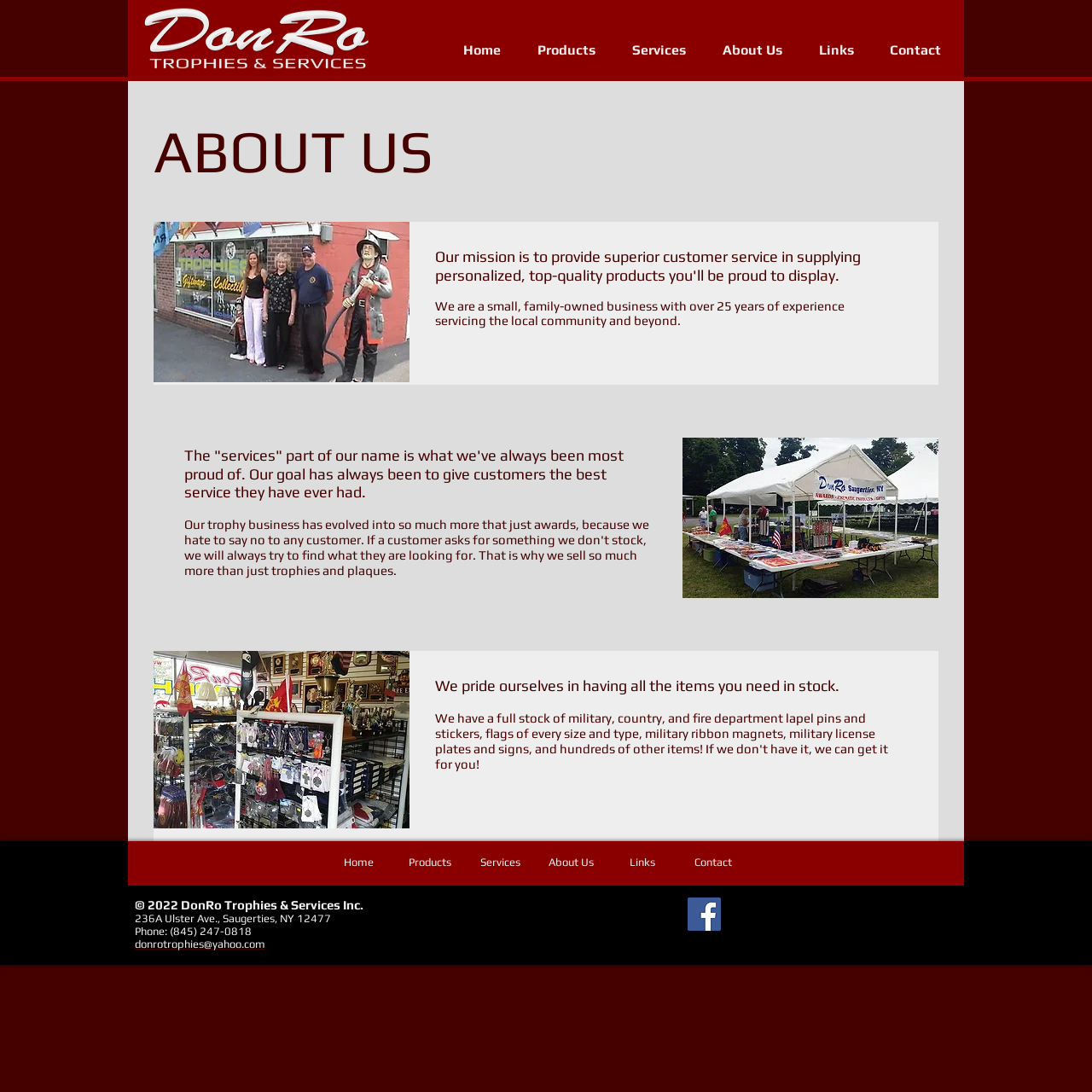Respond to the question below with a concise word or phrase:
What is the company's address?

236A Ulster Ave., Saugerties, NY 12477